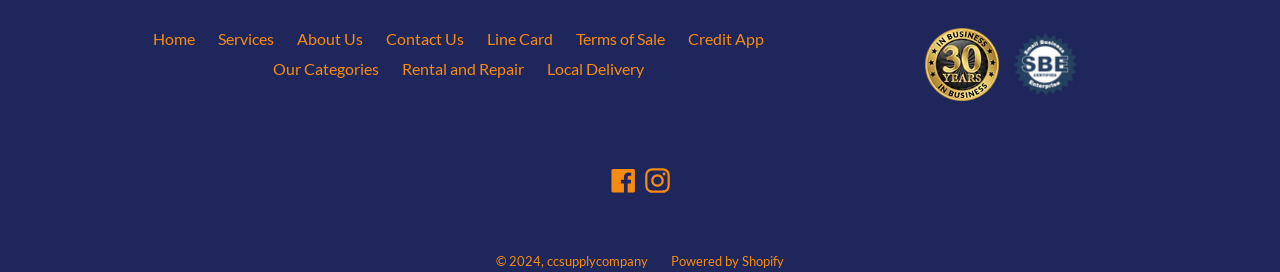Determine the bounding box coordinates of the area to click in order to meet this instruction: "go to home page".

[0.119, 0.108, 0.152, 0.178]